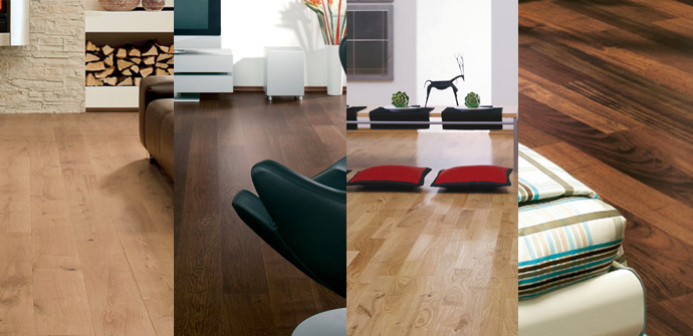What is the purpose of the flooring options presented in the image?
Identify the answer in the screenshot and reply with a single word or phrase.

To enhance any room's atmosphere